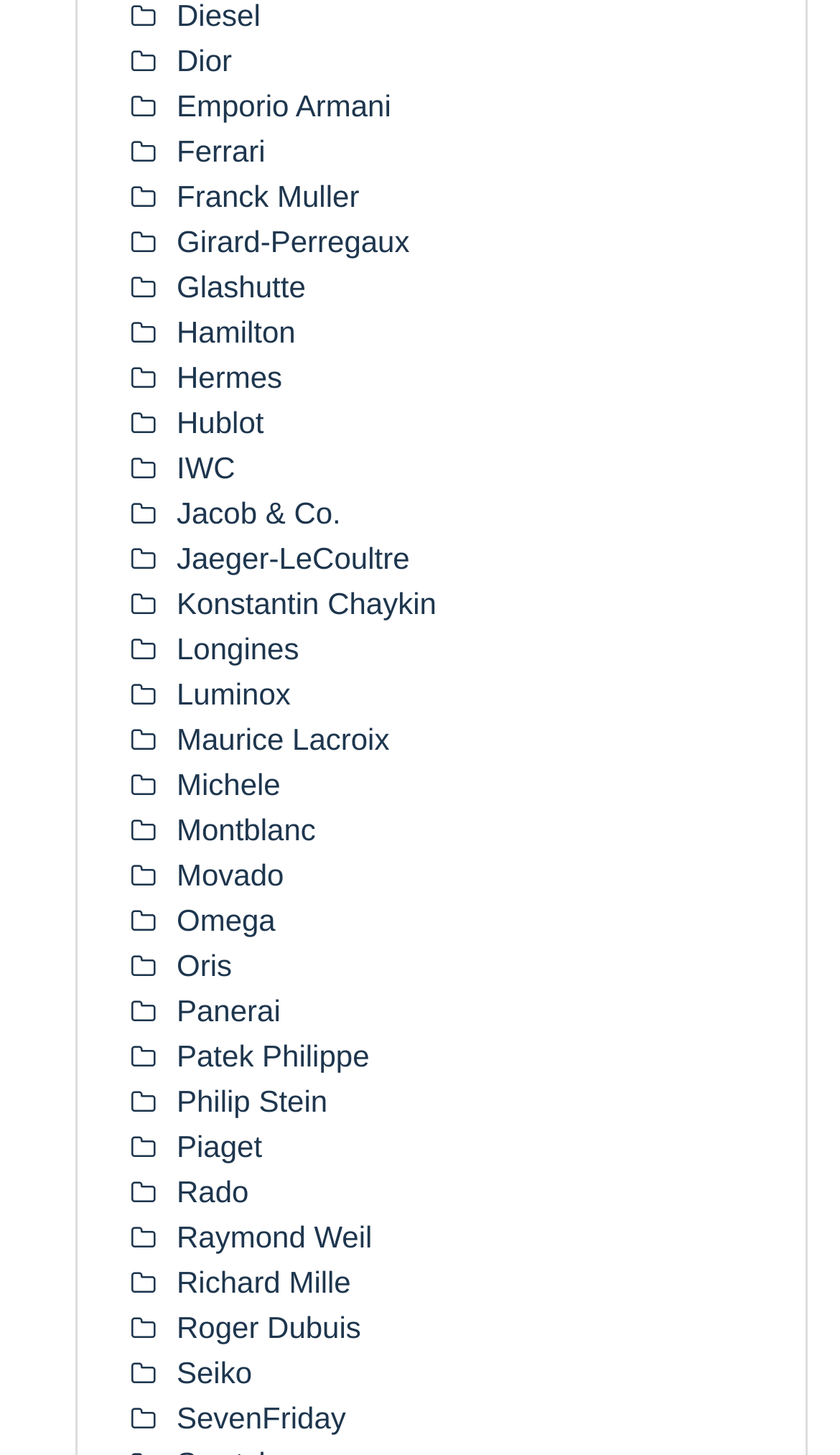Please specify the bounding box coordinates of the region to click in order to perform the following instruction: "Browse Richard Mille".

[0.21, 0.869, 0.418, 0.892]